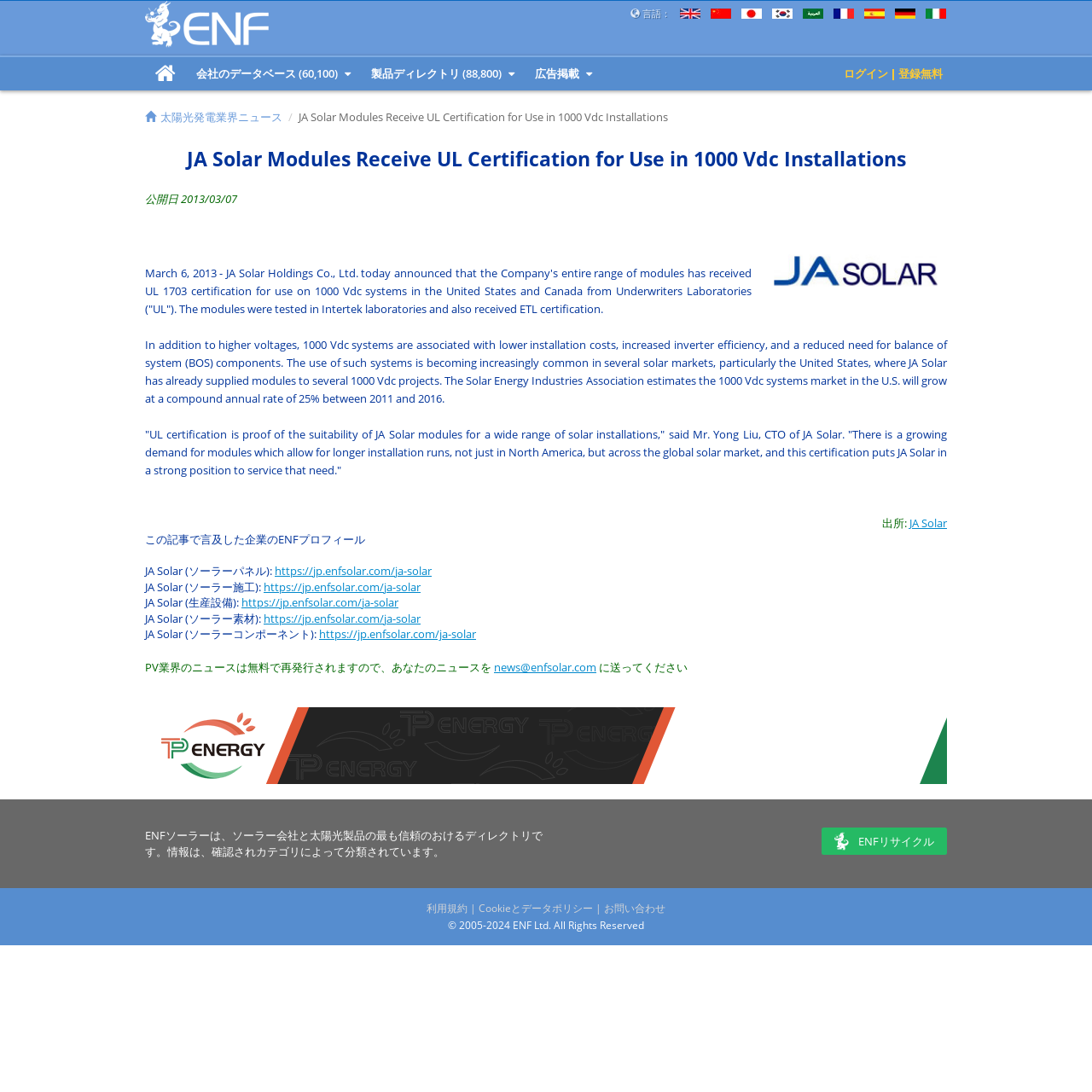Based on the element description: "Cemetery Information", identify the bounding box coordinates for this UI element. The coordinates must be four float numbers between 0 and 1, listed as [left, top, right, bottom].

None